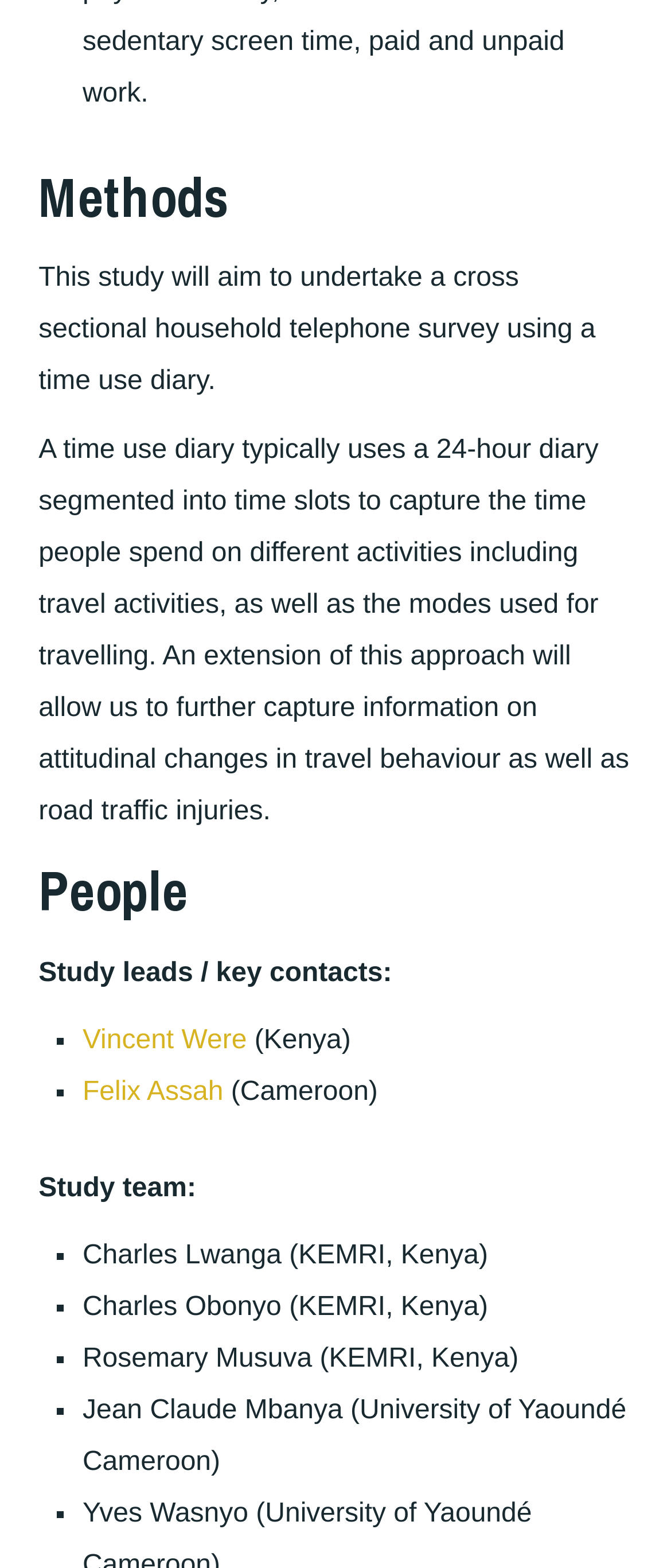Respond with a single word or phrase:
What countries are involved in the study?

Kenya and Cameroon